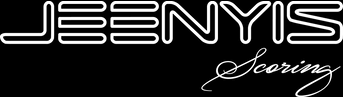What is the background of the logo?
Please respond to the question with a detailed and well-explained answer.

The background of the logo can be described as stark, which ensures the visibility and impact of the logo, making it a key element of the company's identity.